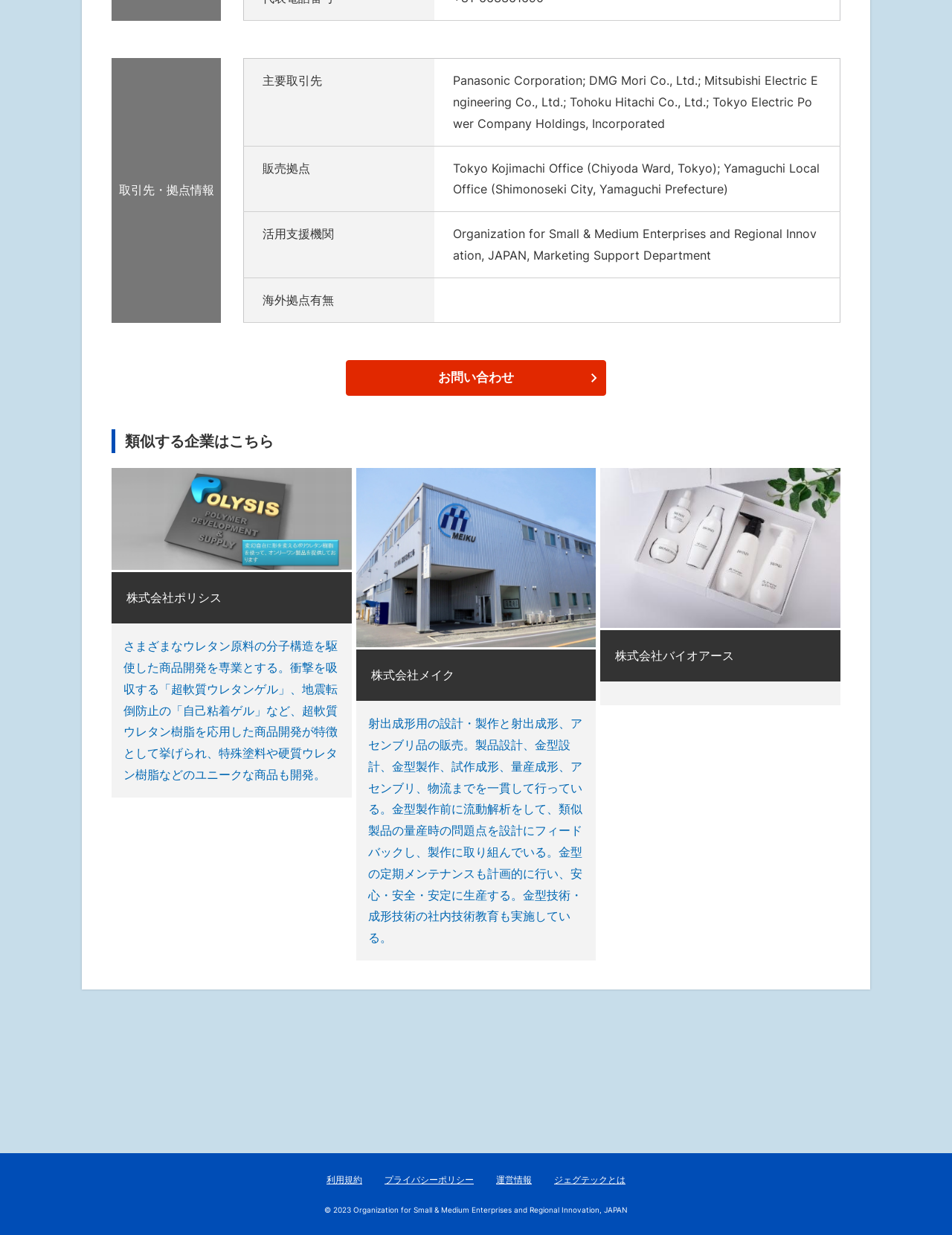Locate the bounding box coordinates of the area you need to click to fulfill this instruction: 'View the information of 株式会社ポリシス'. The coordinates must be in the form of four float numbers ranging from 0 to 1: [left, top, right, bottom].

[0.117, 0.379, 0.369, 0.778]